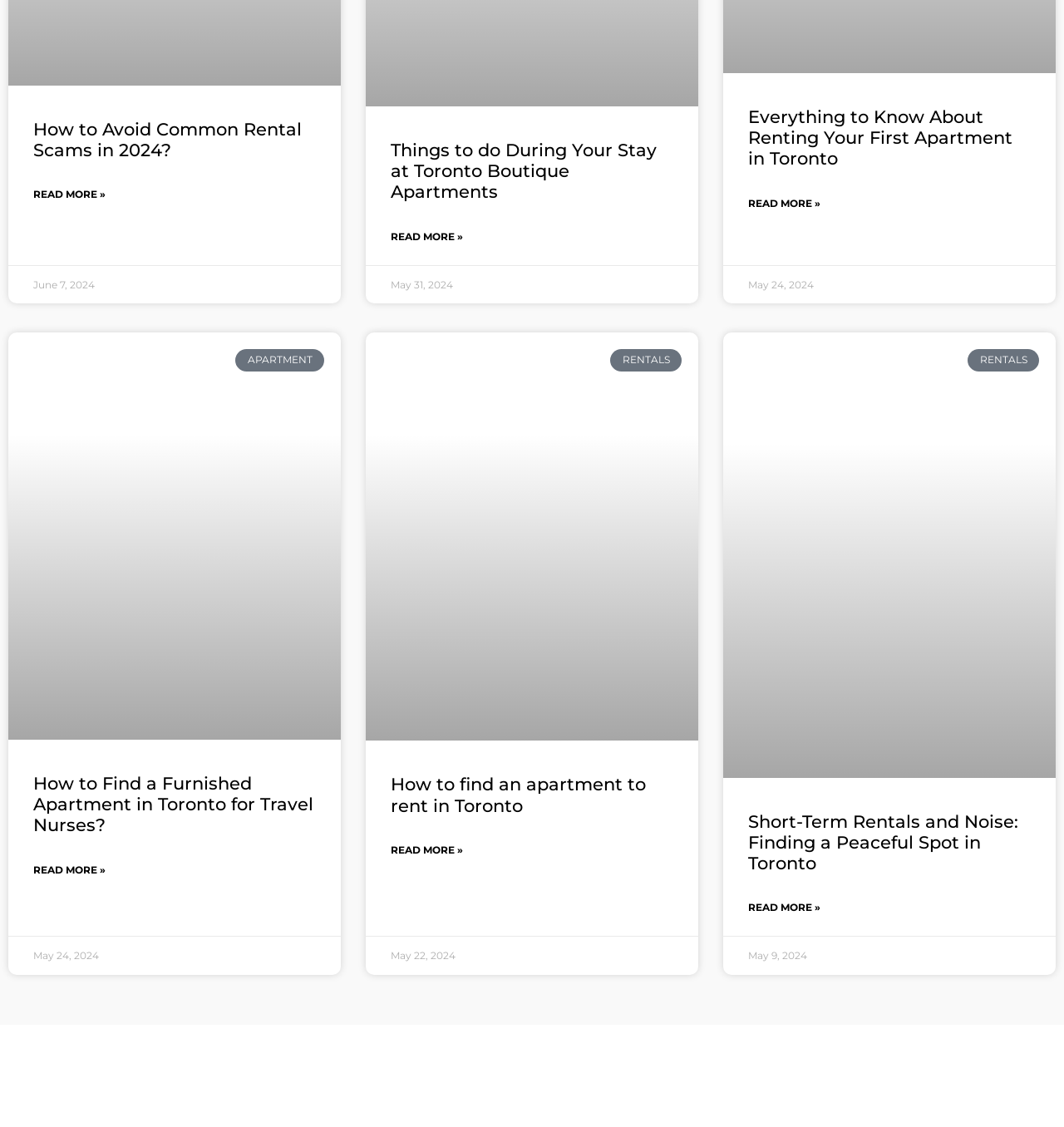Pinpoint the bounding box coordinates of the clickable element to carry out the following instruction: "Click on the link about furnished apartment in Toronto."

[0.008, 0.295, 0.32, 0.656]